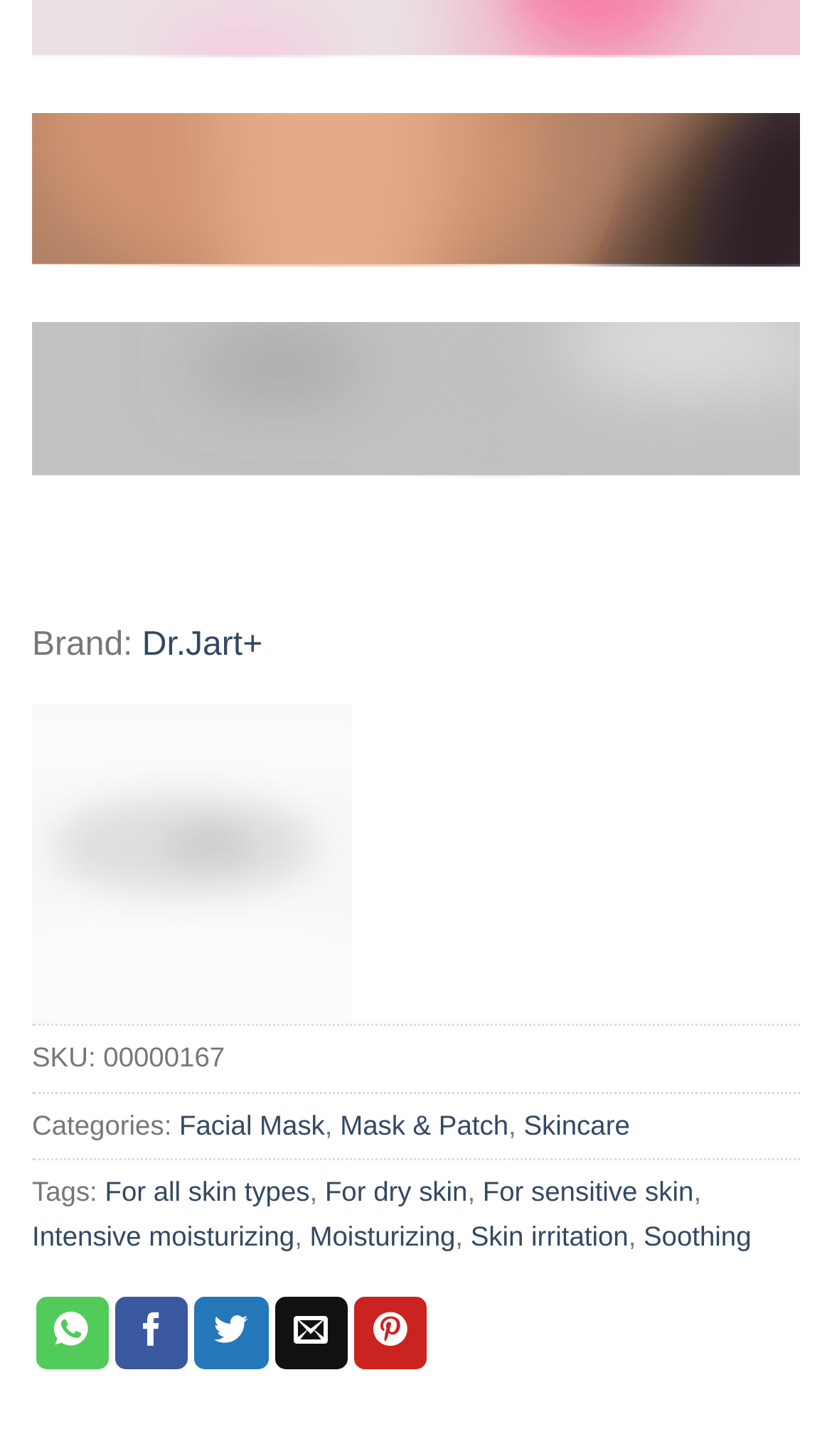How many social media sharing options are available?
Look at the image and provide a short answer using one word or a phrase.

5